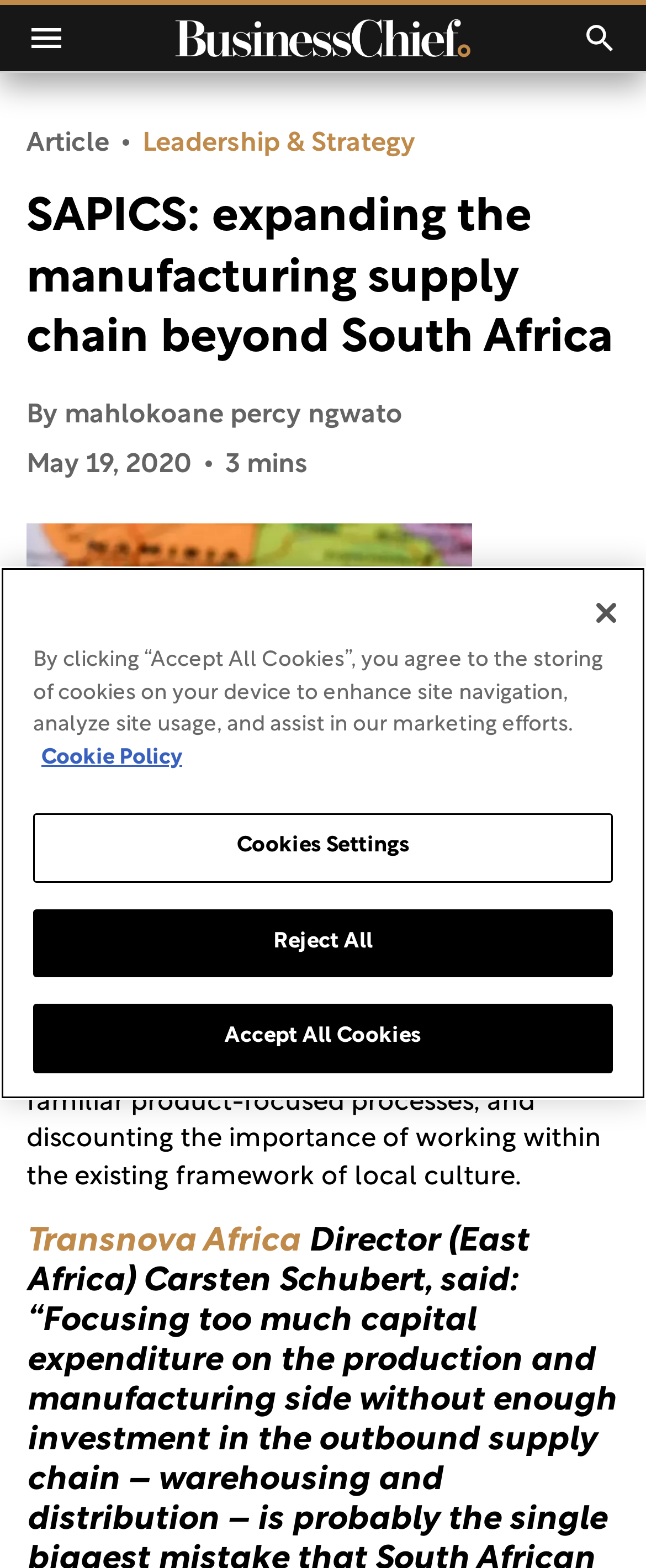Identify the bounding box coordinates of the clickable region to carry out the given instruction: "Search".

[0.877, 0.003, 0.979, 0.045]